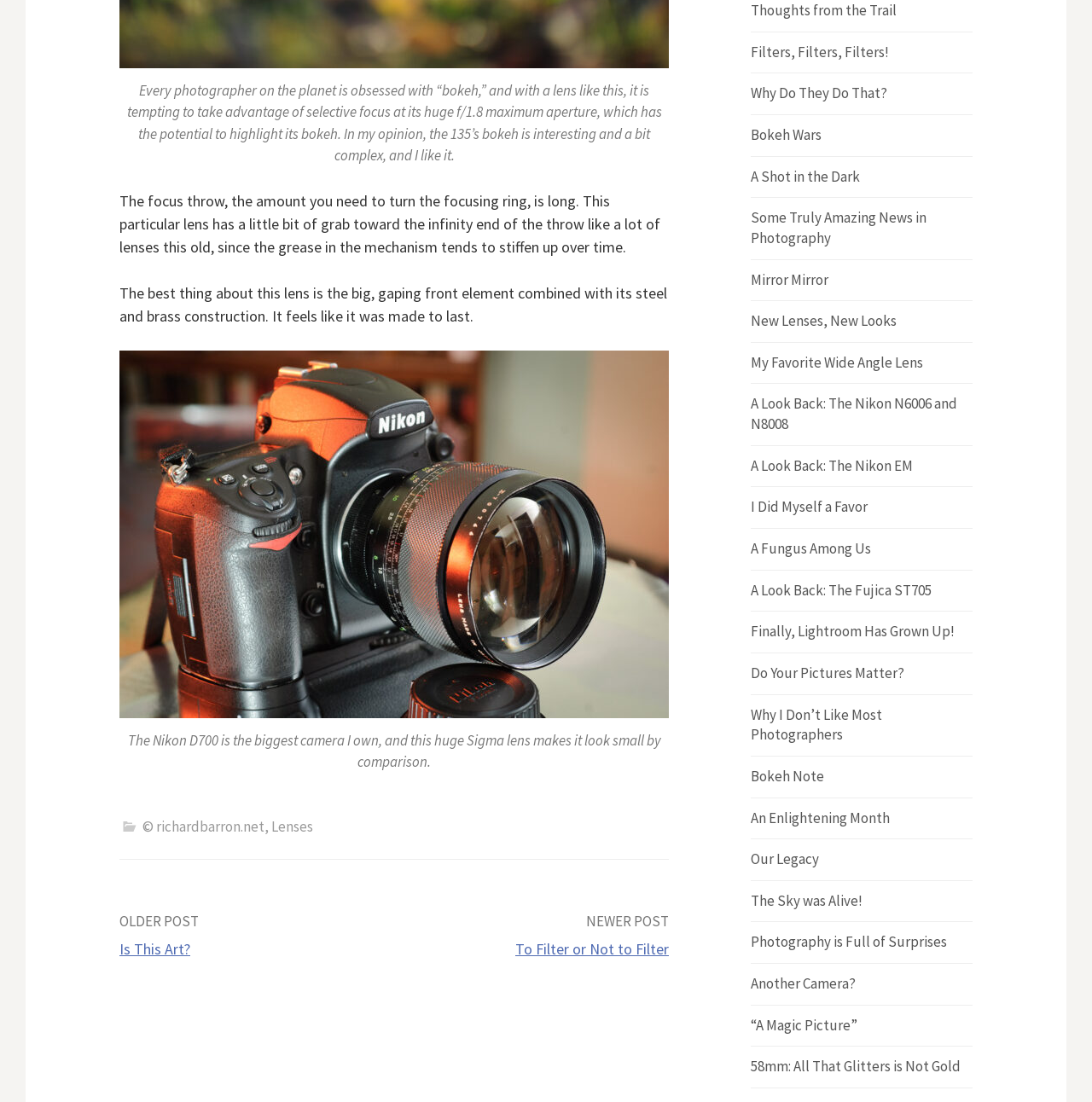Please provide a one-word or phrase answer to the question: 
What is the copyright information?

richardbarron.net